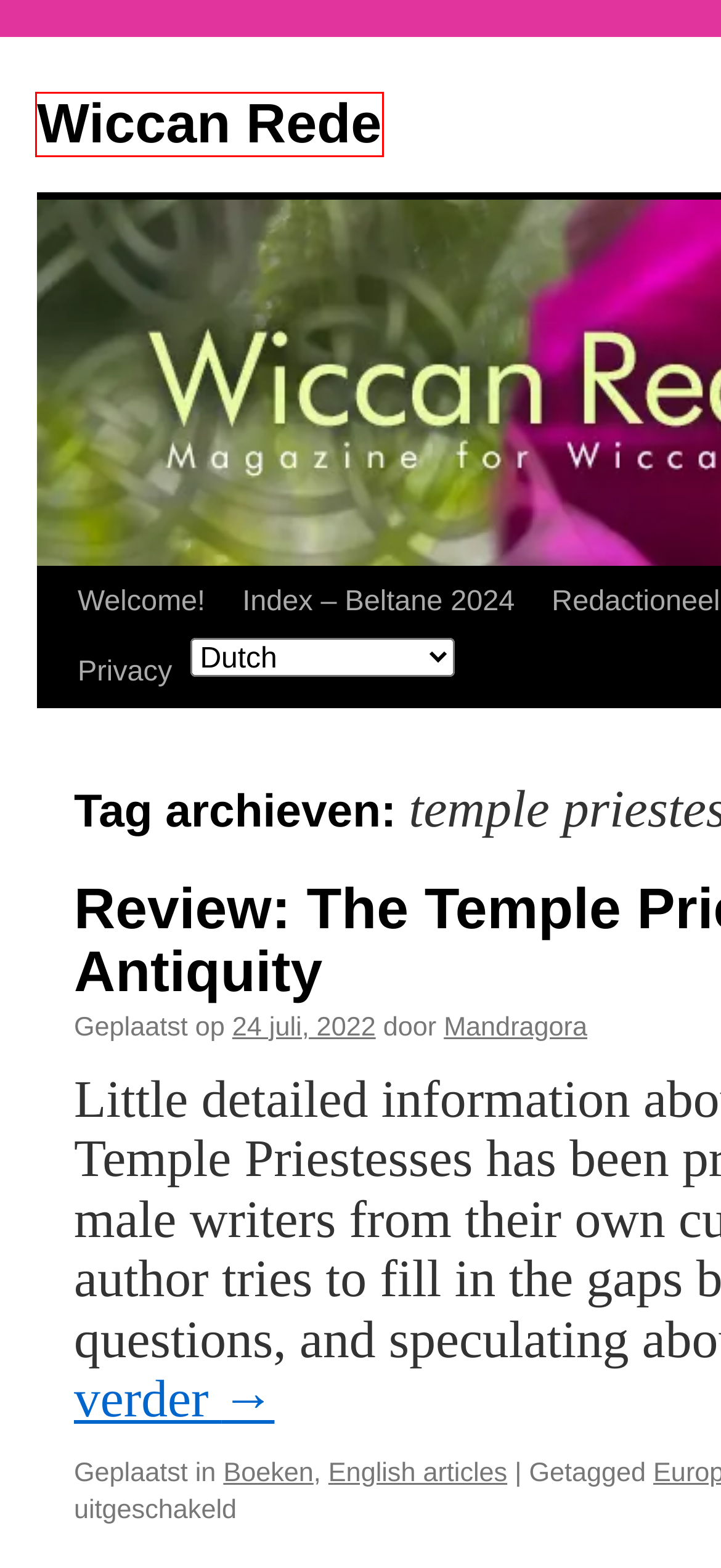Examine the screenshot of a webpage with a red bounding box around a UI element. Select the most accurate webpage description that corresponds to the new page after clicking the highlighted element. Here are the choices:
A. Inloggen ‹ Wiccan Rede — WordPress
B. Wiccan Rede | Magazine for Wicca and Modern Witchcraft
C. Index – Beltane 2024 | Wiccan Rede
D. Europe | Wiccan Rede
E. Mandragora | Wiccan Rede
F. Tijdloze teksten | Wiccan Rede
G. Wiccan Rede Archive | Wiccan Rede
H. Columns | Wiccan Rede

B